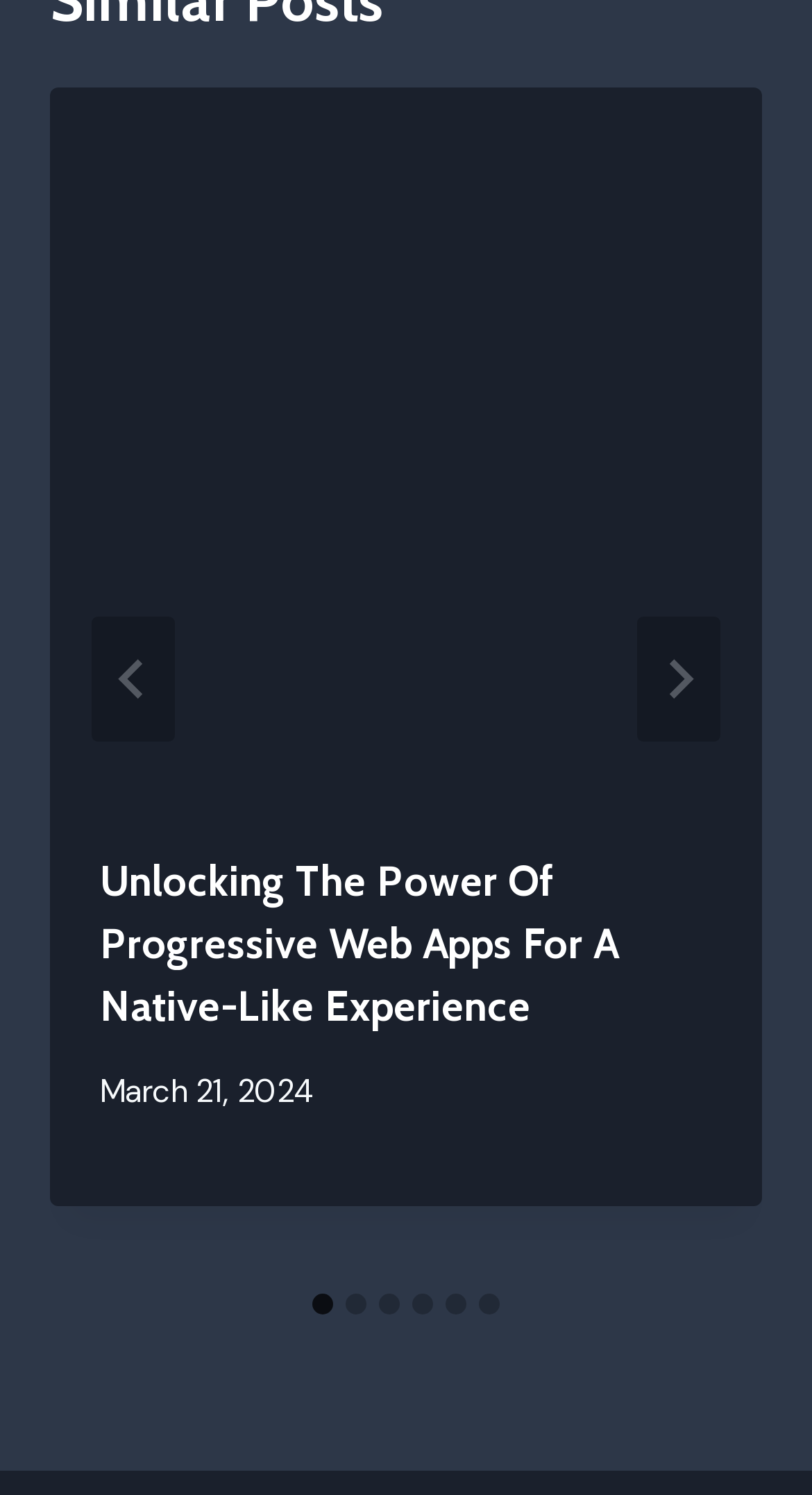Locate the bounding box coordinates of the element to click to perform the following action: 'Go to the next slide'. The coordinates should be given as four float values between 0 and 1, in the form of [left, top, right, bottom].

[0.785, 0.412, 0.887, 0.496]